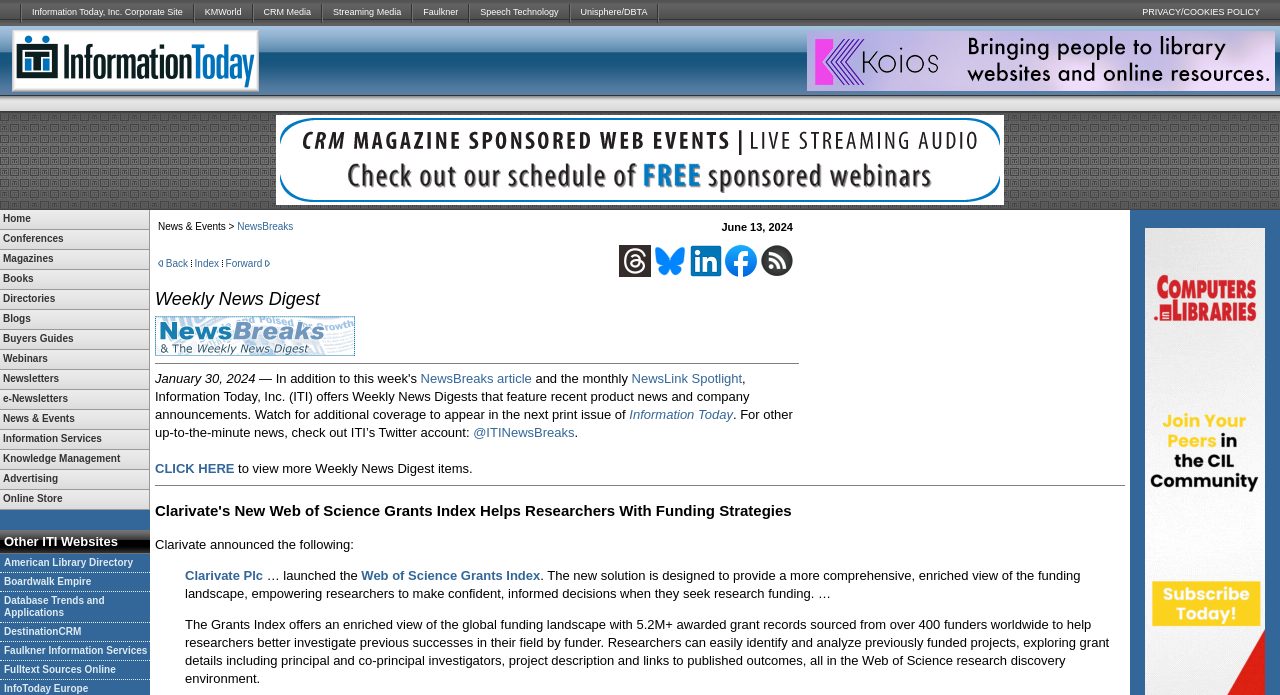Using the details from the image, please elaborate on the following question: What is the function of the links in the top section of the webpage?

The links in the top section of the webpage, such as Information Today, Inc. Corporate Site, KMWorld, CRM Media, Streaming Media, Faulkner, Speech Technology, and Unisphere/DBTA, seem to provide access to related websites or resources.